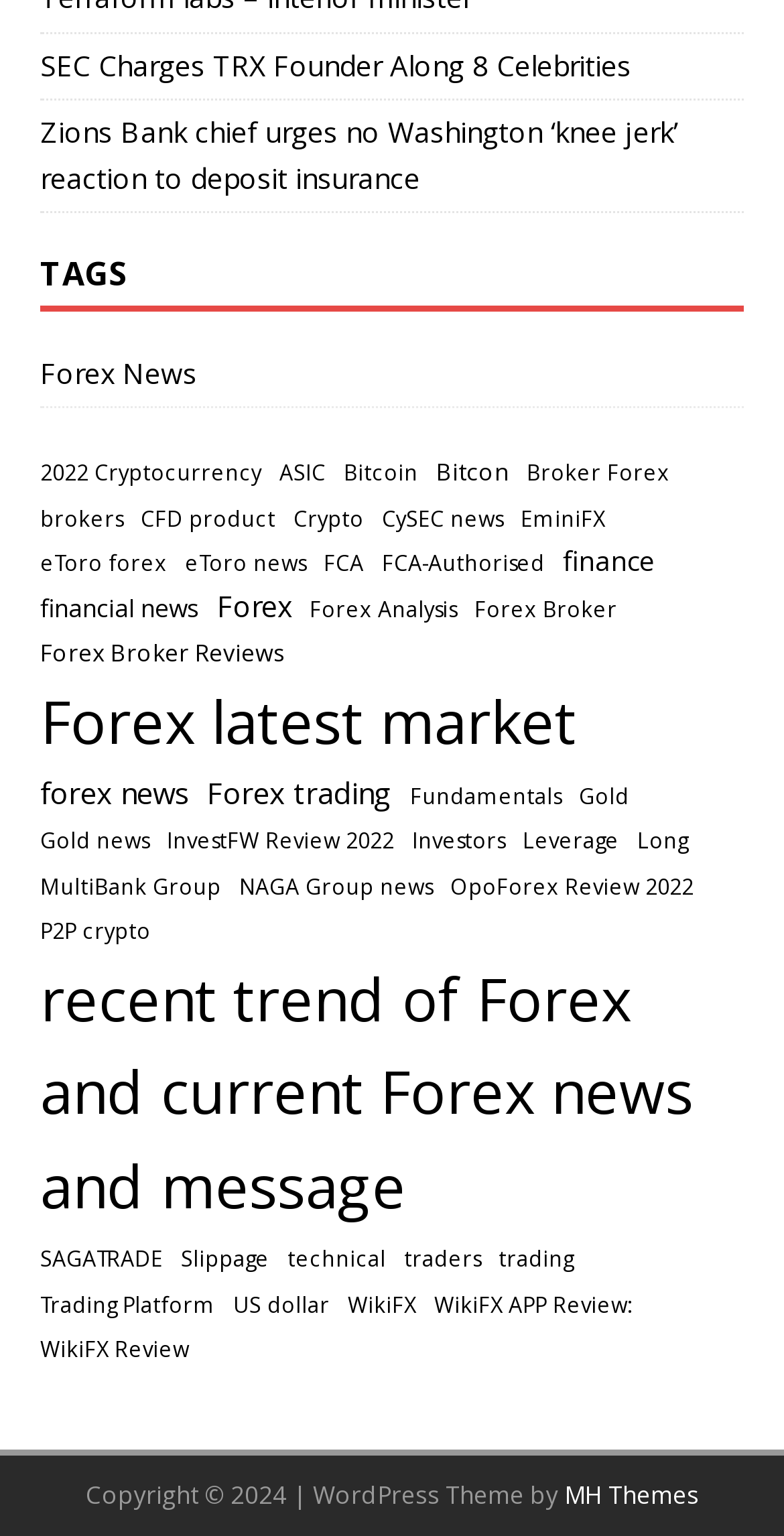Pinpoint the bounding box coordinates of the clickable element to carry out the following instruction: "Click on Forex News."

[0.051, 0.229, 0.949, 0.265]